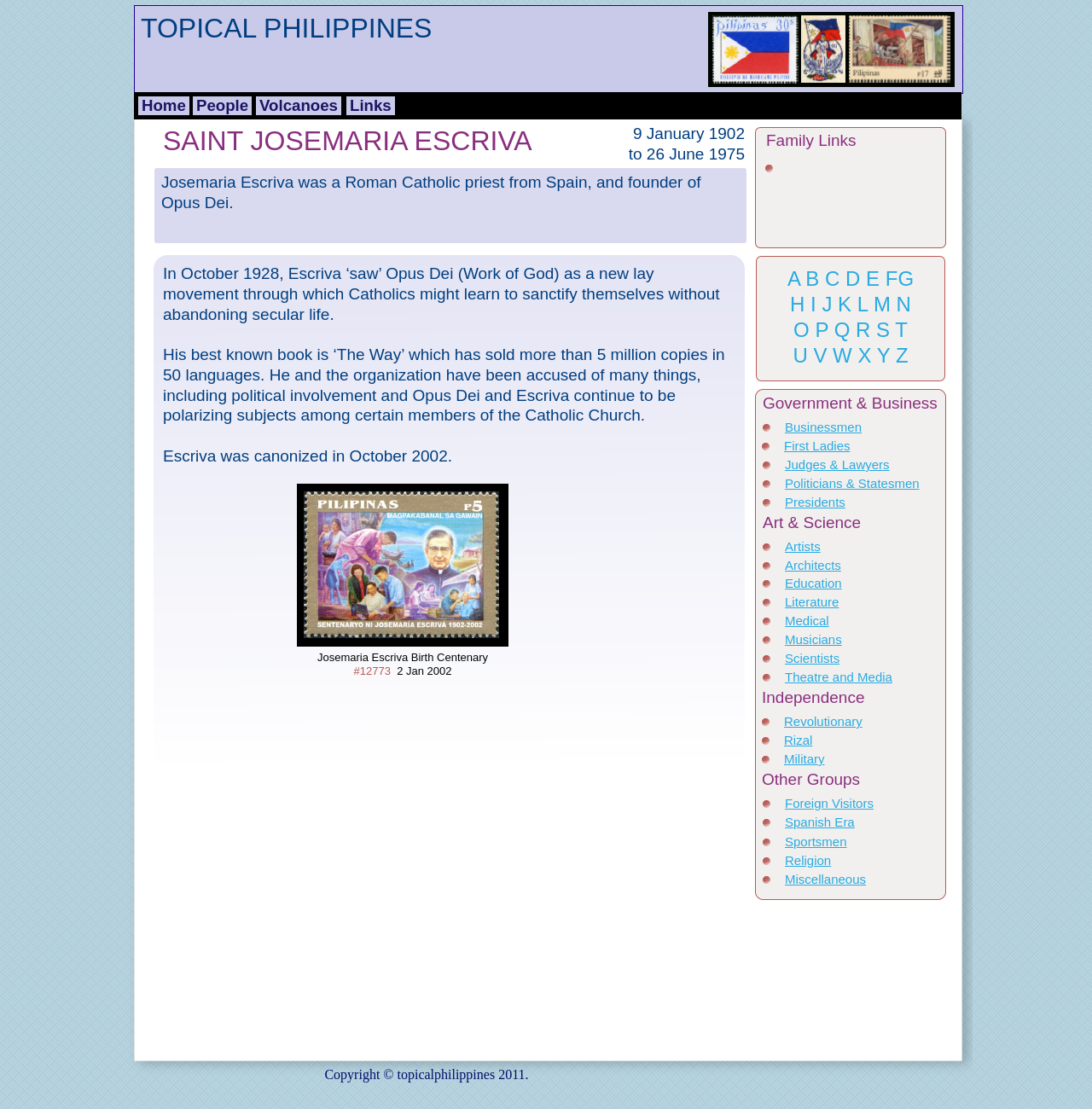Highlight the bounding box of the UI element that corresponds to this description: "Foreign Visitors".

[0.719, 0.718, 0.8, 0.731]